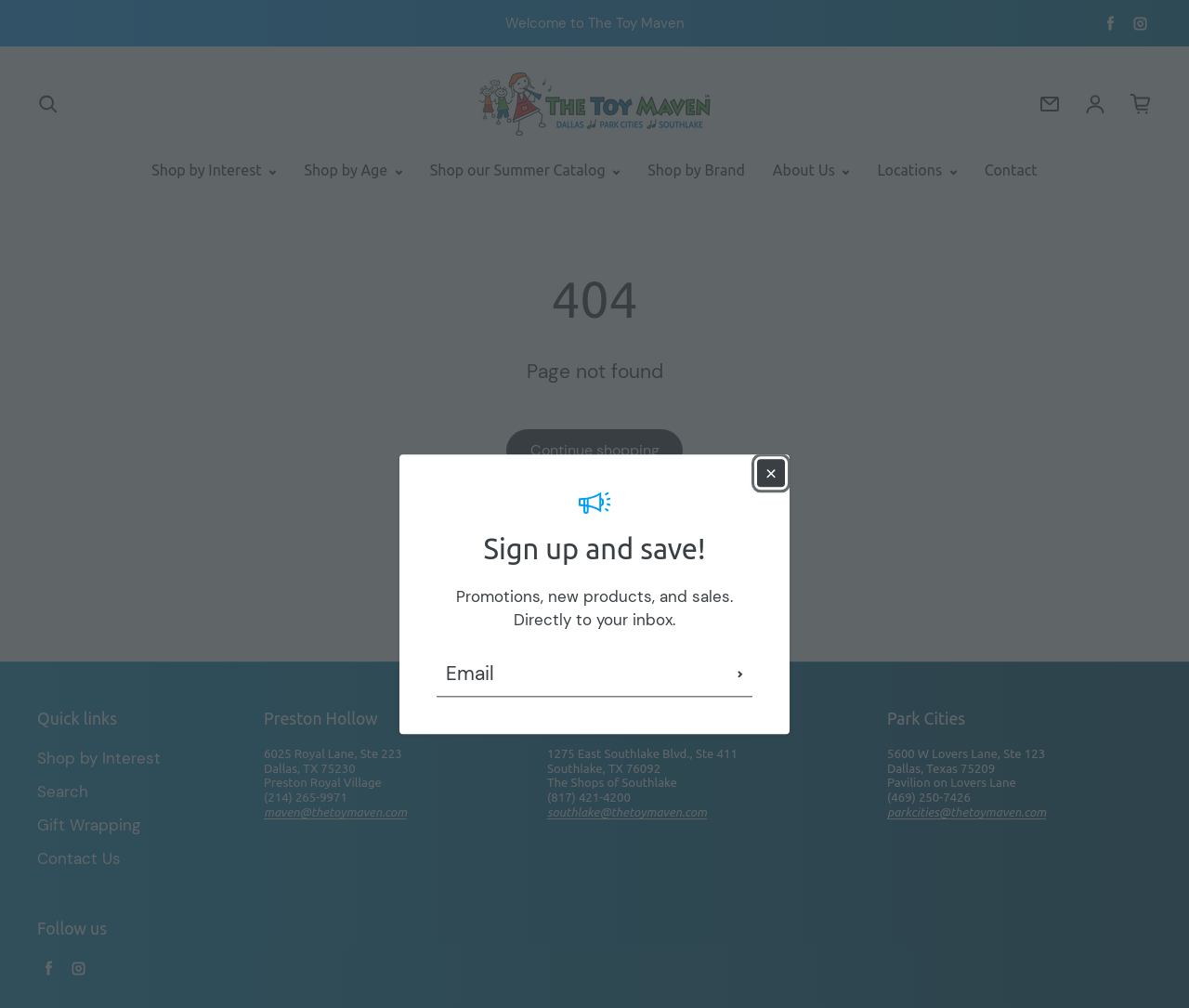Find and indicate the bounding box coordinates of the region you should select to follow the given instruction: "Click the Search button".

[0.031, 0.092, 0.05, 0.114]